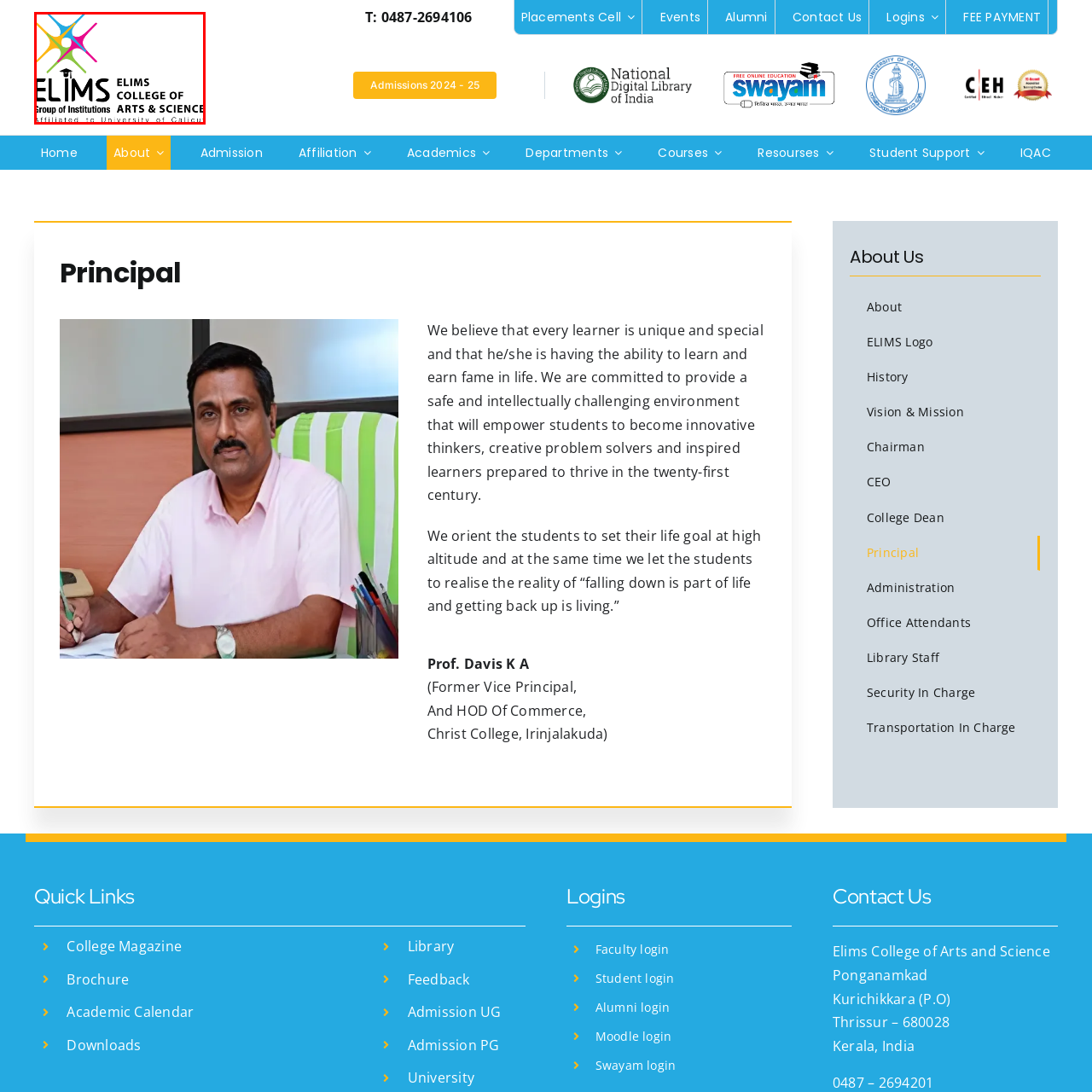Study the image enclosed in red and provide a single-word or short-phrase answer: What is written below the graphic elements?

ELIMS